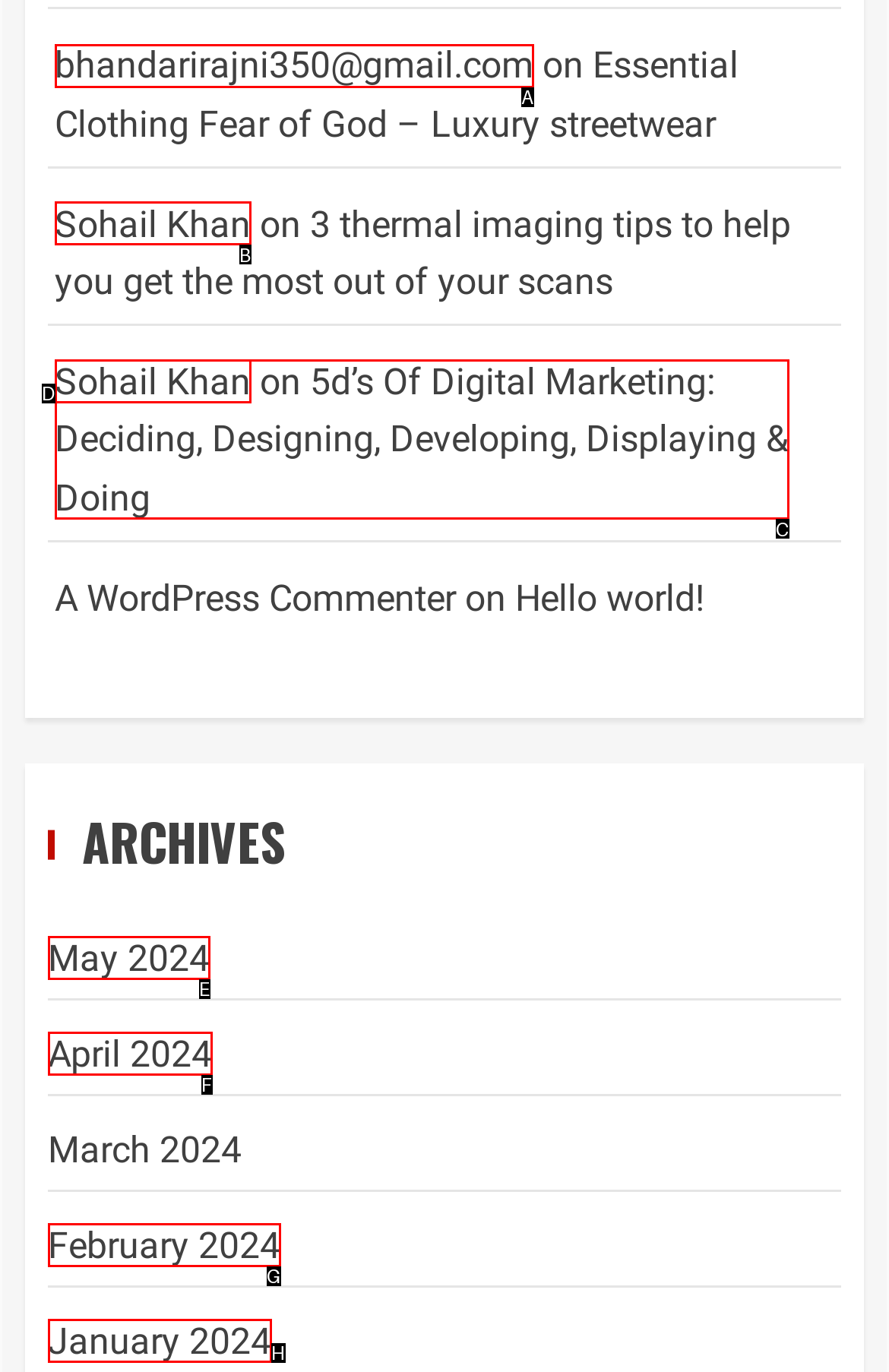Tell me which one HTML element best matches the description: April 2024
Answer with the option's letter from the given choices directly.

F